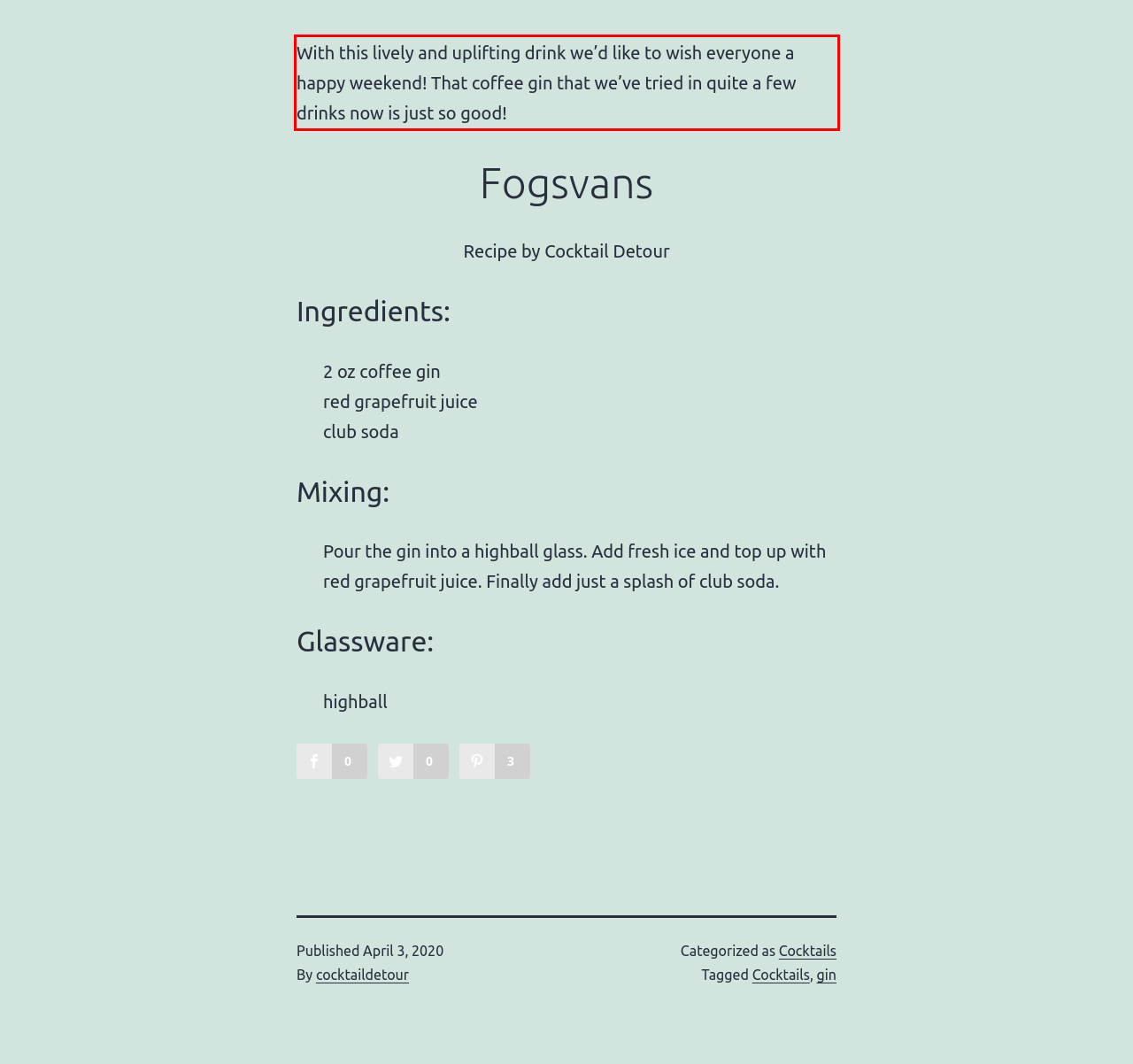You are provided with a screenshot of a webpage that includes a red bounding box. Extract and generate the text content found within the red bounding box.

With this lively and uplifting drink we’d like to wish everyone a happy weekend! That coffee gin that we’ve tried in quite a few drinks now is just so good!⁠